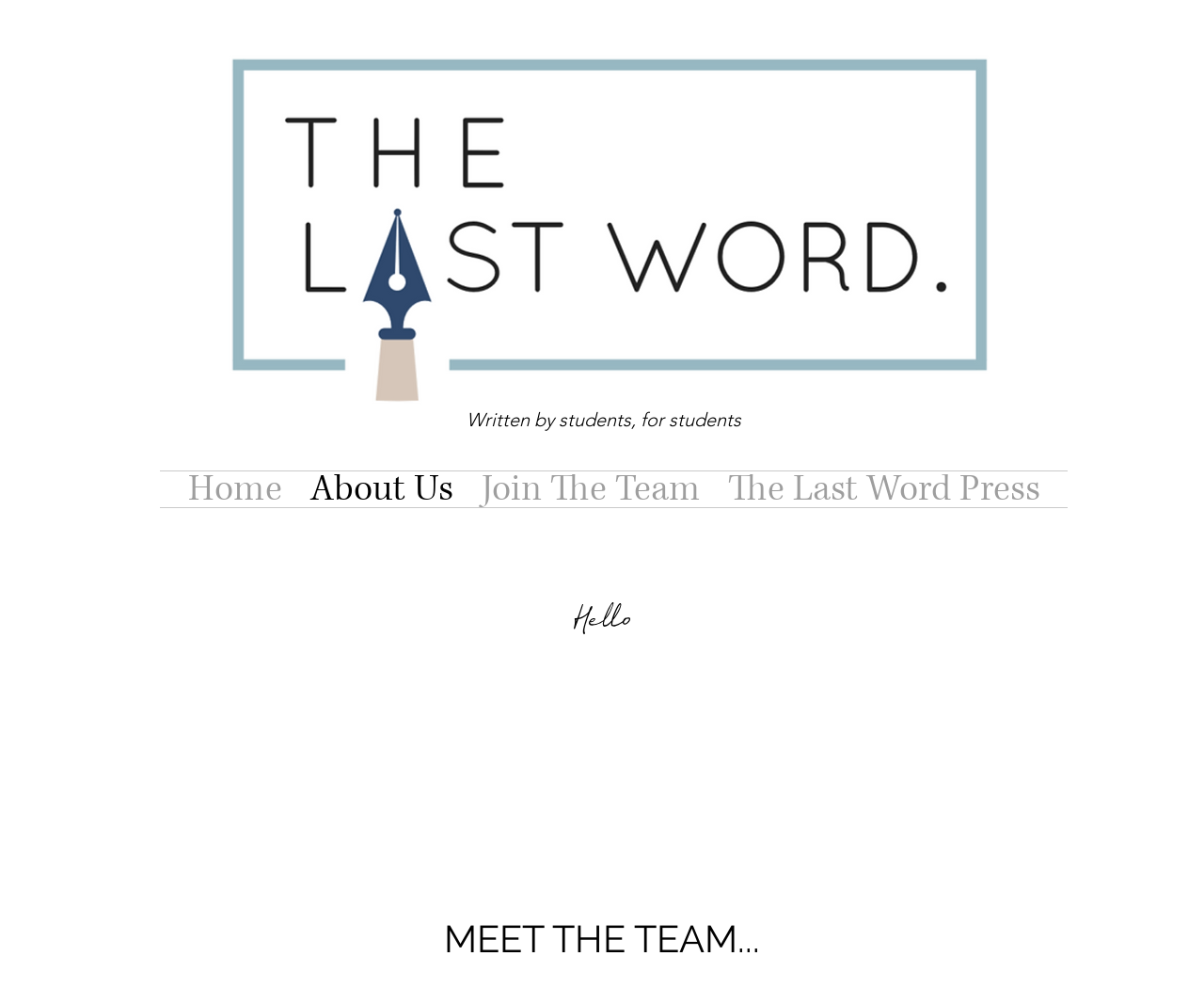Answer briefly with one word or phrase:
What is the logo image file name?

logo (002)_edited.png